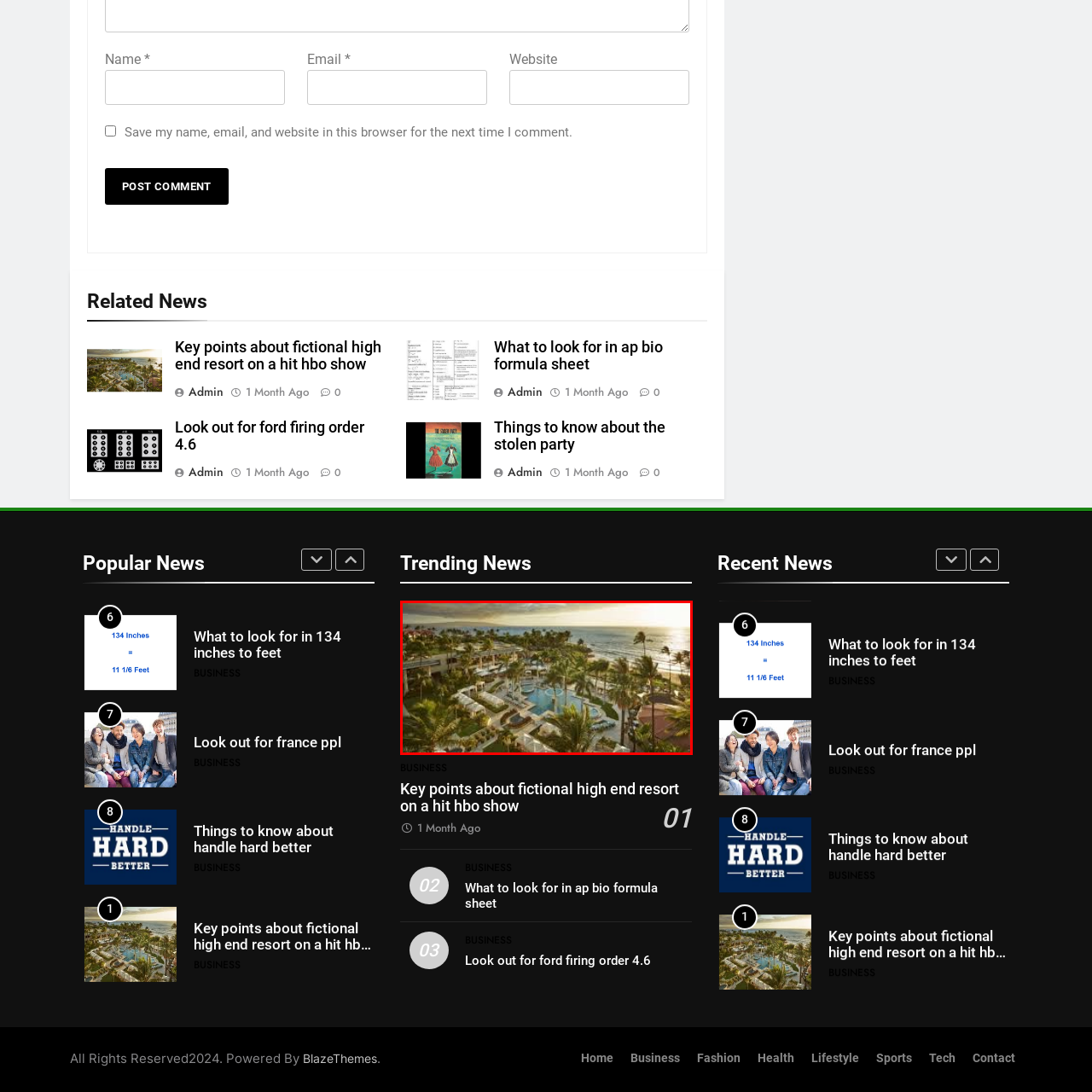Give a detailed account of the visual elements present in the image highlighted by the red border.

This stunning image showcases a luxurious resort set against the backdrop of a serene ocean. The scene captures a sprawling pool area, bordered by lush palm trees and beautifully arranged cabanas, perfect for relaxation. Sunlight filters through the trees, casting a warm glow over the entire setting. The horizon reveals the gentle waves of the ocean, while the dramatic sky hints at an approaching sunset, creating a tranquil and inviting atmosphere. This picturesque view is reminiscent of idyllic vacation spots often depicted in high-end travel shows, enticing viewers with the promise of relaxation and luxury amidst nature's beauty.